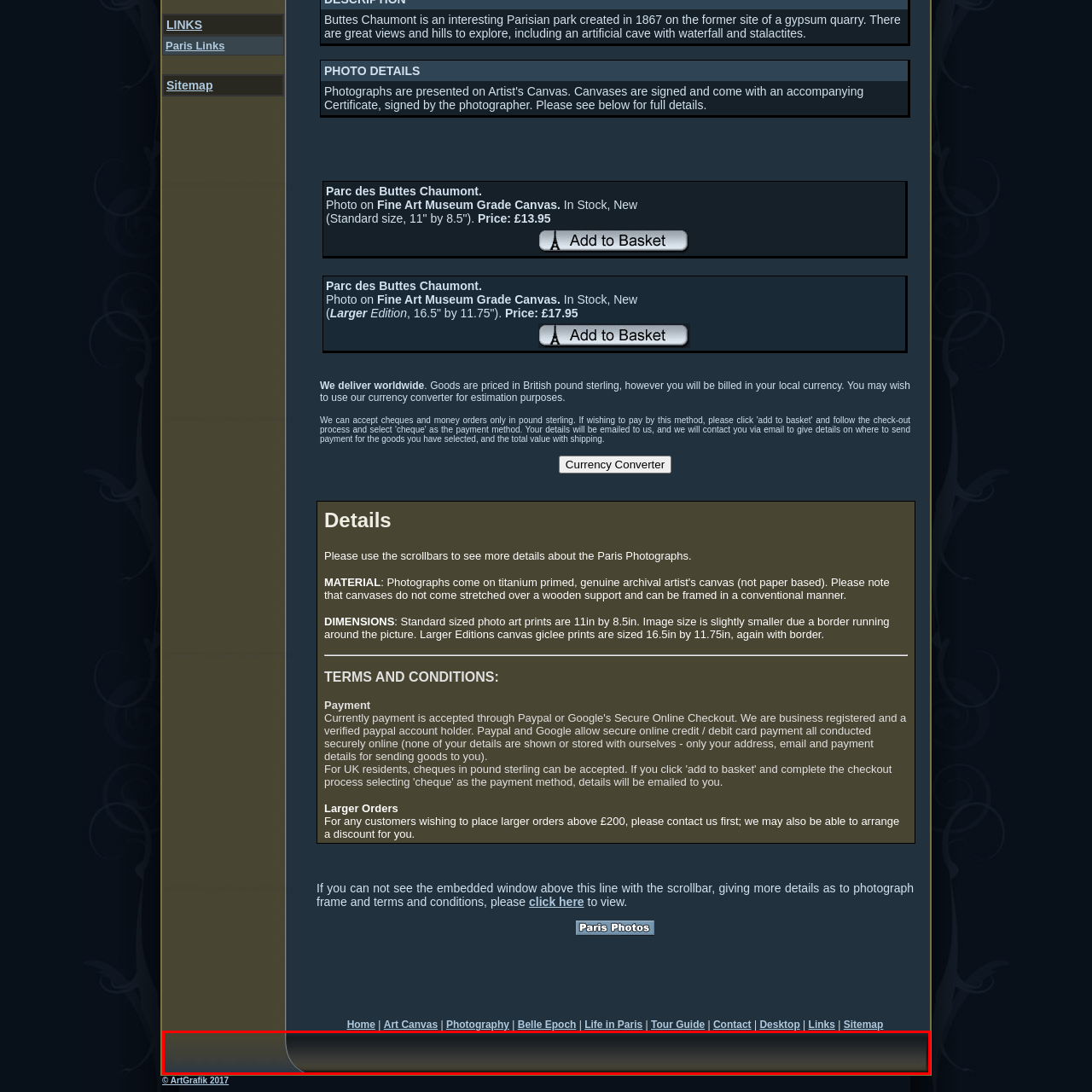Compose a thorough description of the image encased in the red perimeter.

The image appears to be an artistic representation or background related to the Parc des Buttes Chaumont, a historic park located in Paris. Established in 1867 on a former gypsum quarry, the park features picturesque landscapes with hills, scenic views, and unique elements such as an artificial cave with a waterfall and stalactites. The design of the image likely evokes the natural beauty and serene ambiance of the park, further enhancing the viewer's appreciation for this significant Parisian landmark. This illustration might be used in promotional materials for photography or art prints, particularly those that capture the essence of the Buttes Chaumont.